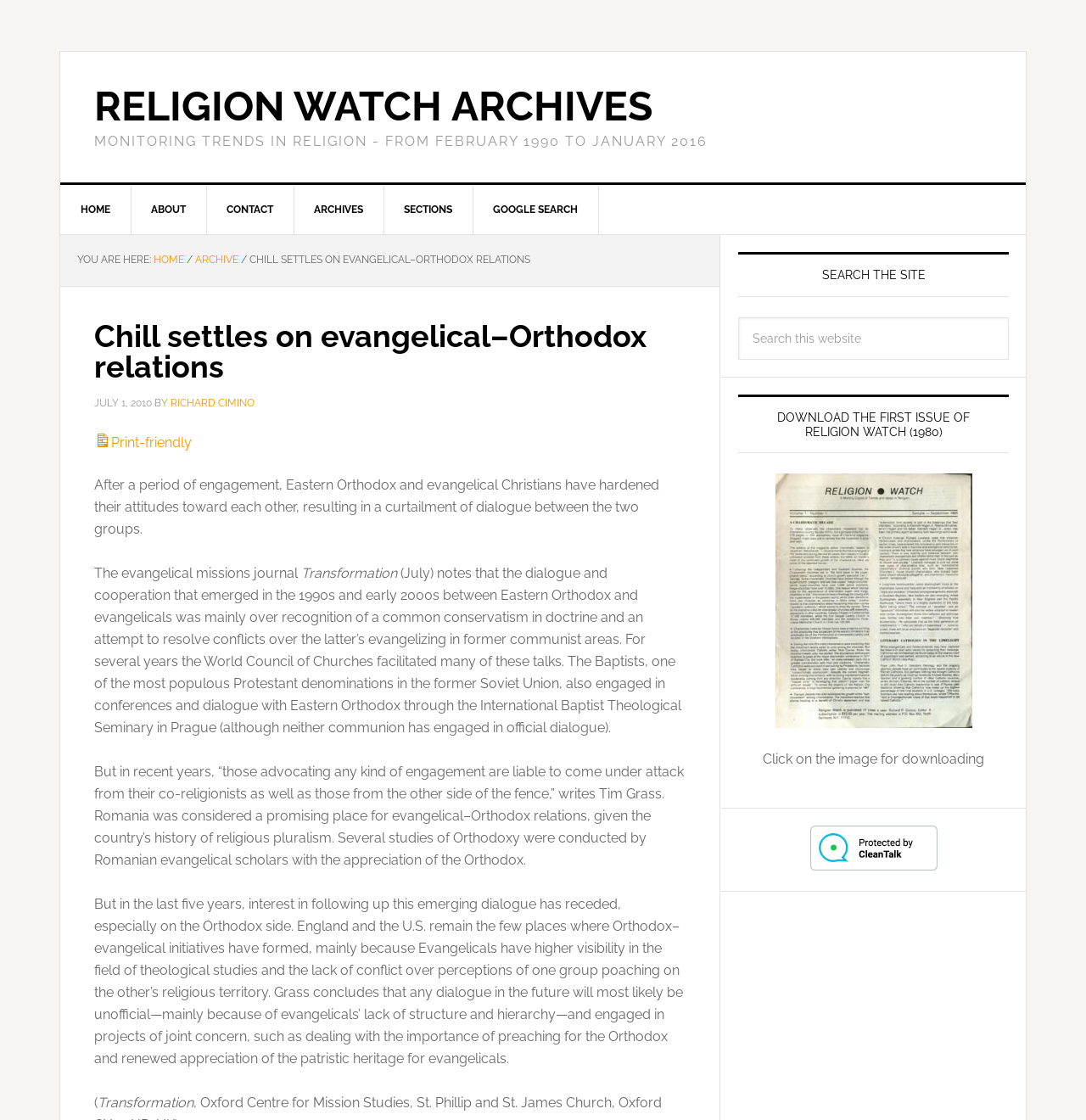Determine the coordinates of the bounding box that should be clicked to complete the instruction: "Click on the 'ARCHIVES' link". The coordinates should be represented by four float numbers between 0 and 1: [left, top, right, bottom].

[0.27, 0.165, 0.354, 0.209]